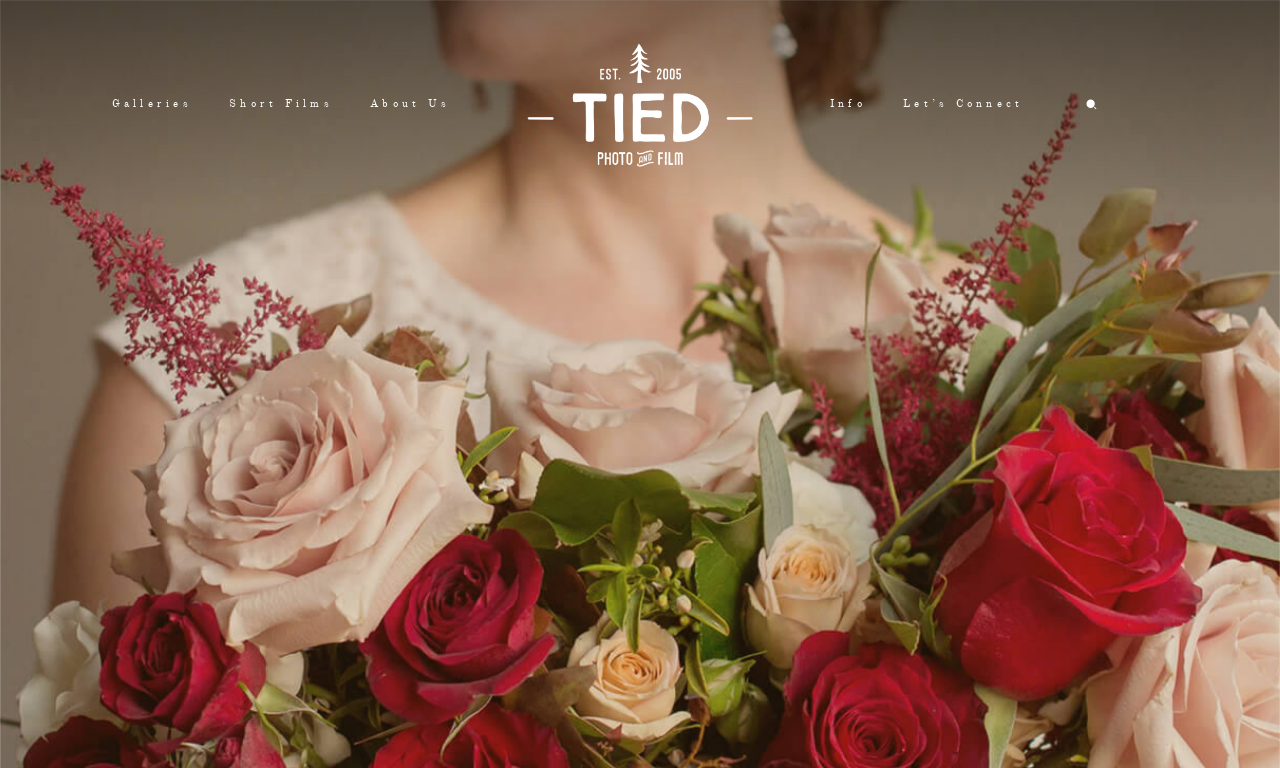What is the position of the 'About Us' link?
Please provide a single word or phrase as the answer based on the screenshot.

Third